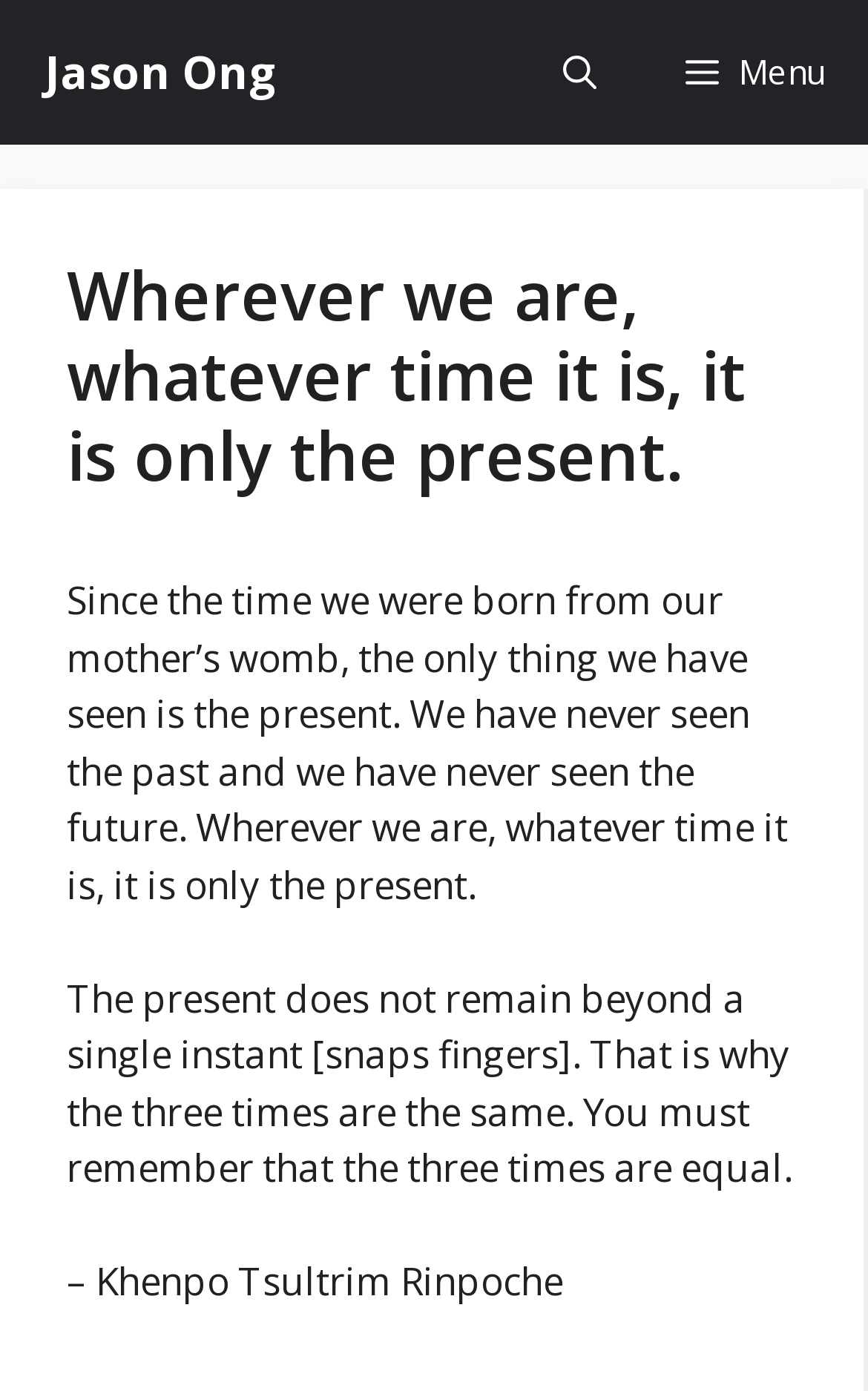Summarize the webpage in an elaborate manner.

The webpage appears to be a blog post or an article with a philosophical theme. At the top, there is a navigation bar that spans the entire width of the page, containing a link to "Jason Ong" on the left, a button labeled "Menu" on the right, and a link to "Open Search Bar" in between. 

Below the navigation bar, there is a header section that takes up about a quarter of the page's height. This section contains a heading that reads "Wherever we are, whatever time it is, it is only the present." 

Underneath the header, there are three blocks of text. The first block starts with the sentence "Since the time we were born from our mother’s womb, the only thing we have seen is the present." and continues to discuss the concept of time. The second block of text explains that the present moment is fleeting and that the three times (past, present, and future) are equal. The third and final block of text is a quote attributed to Khenpo Tsultrim Rinpoche.